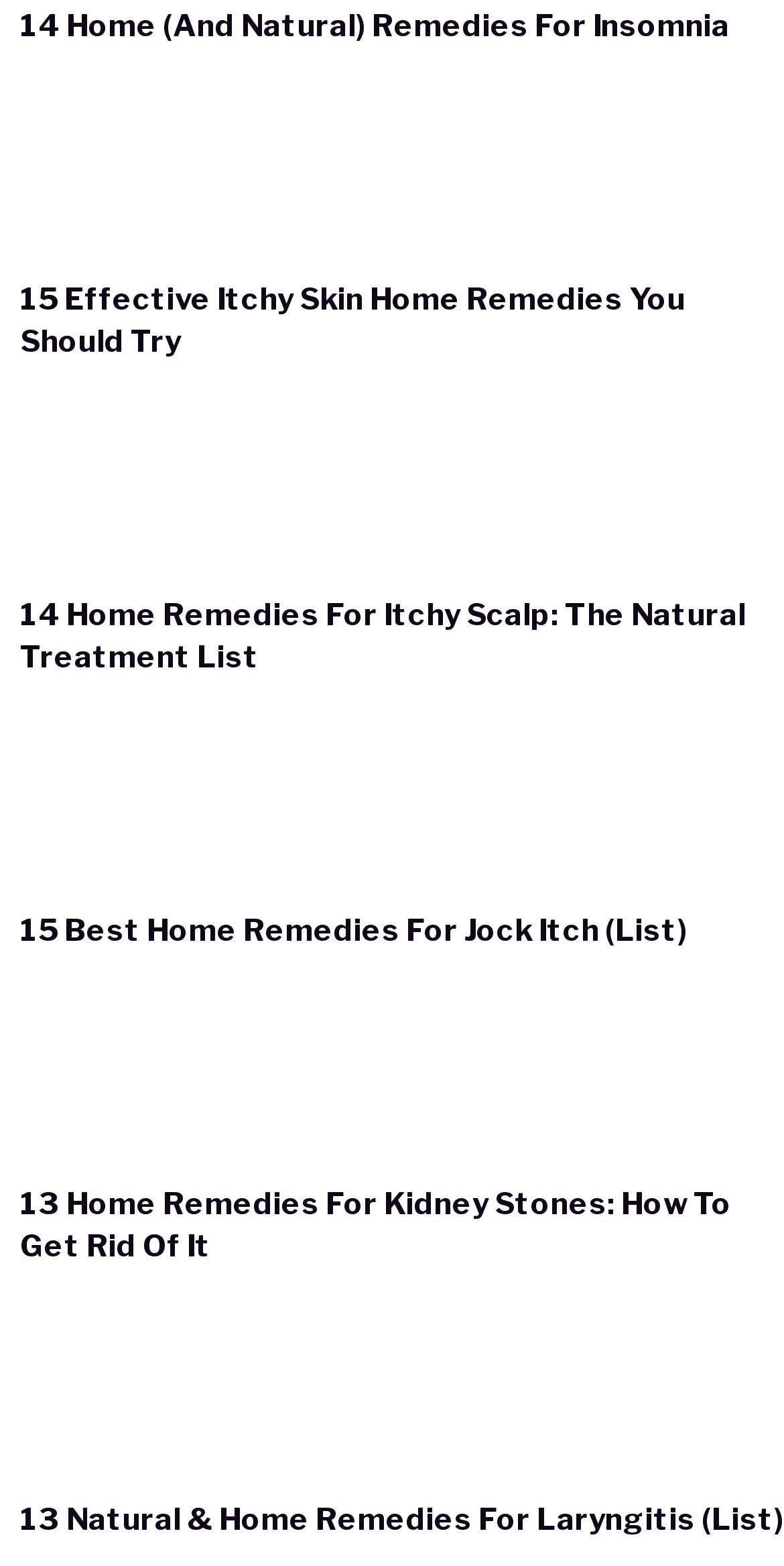Give a concise answer using one word or a phrase to the following question:
What is the topic of the last home remedy?

Laryngitis